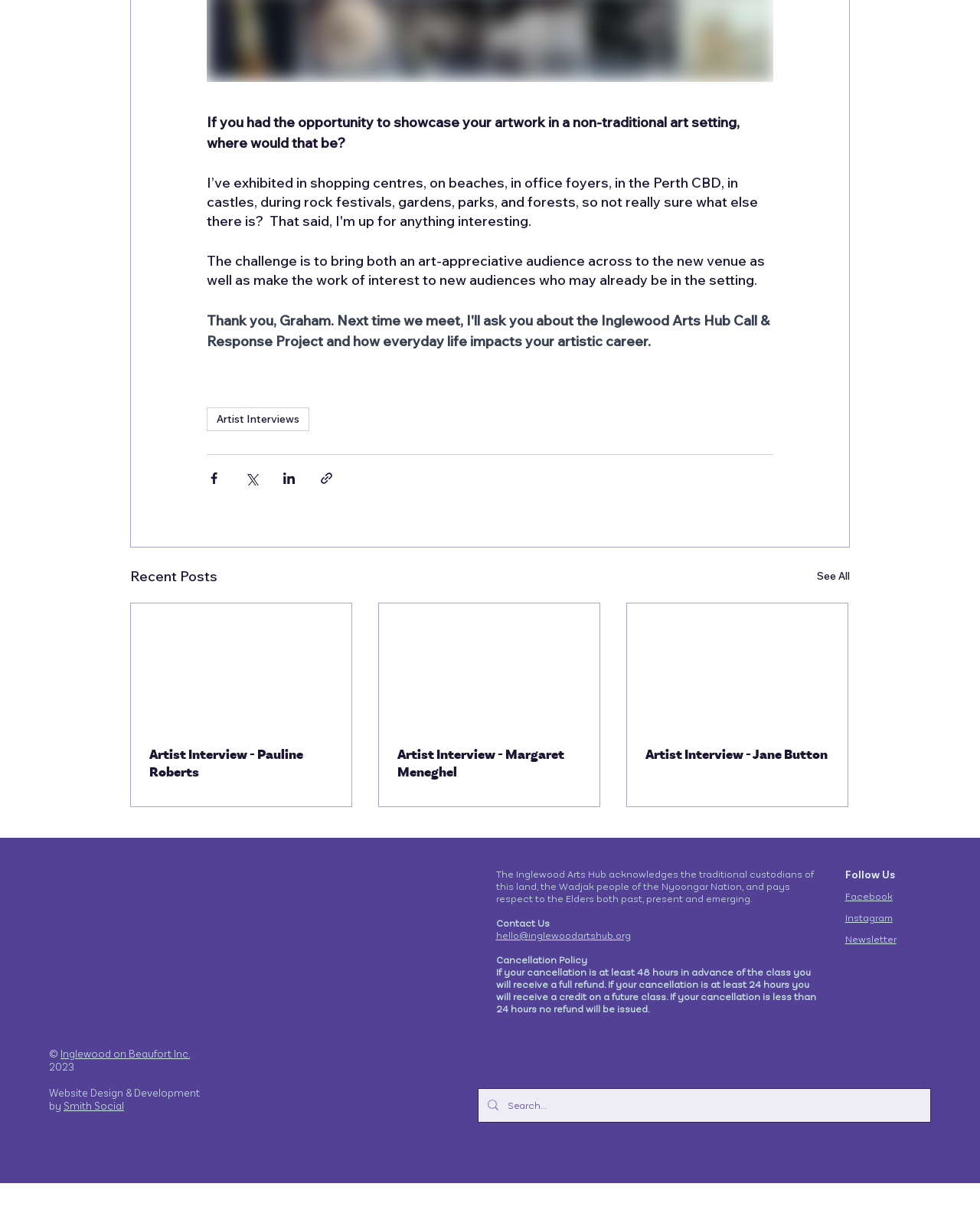What is the theme of the webpage?
Answer the question with just one word or phrase using the image.

Art